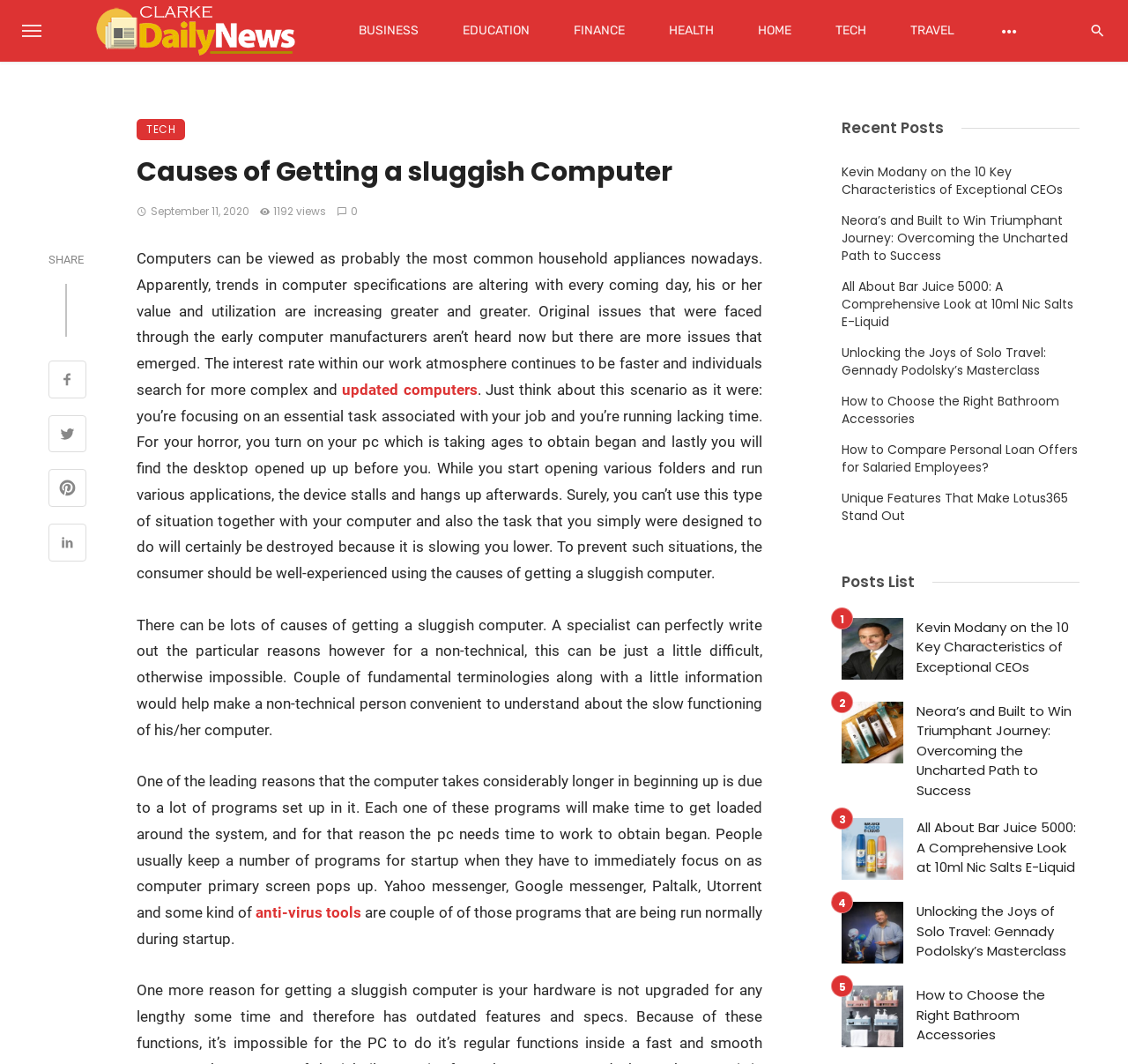Could you highlight the region that needs to be clicked to execute the instruction: "Contact us"?

None